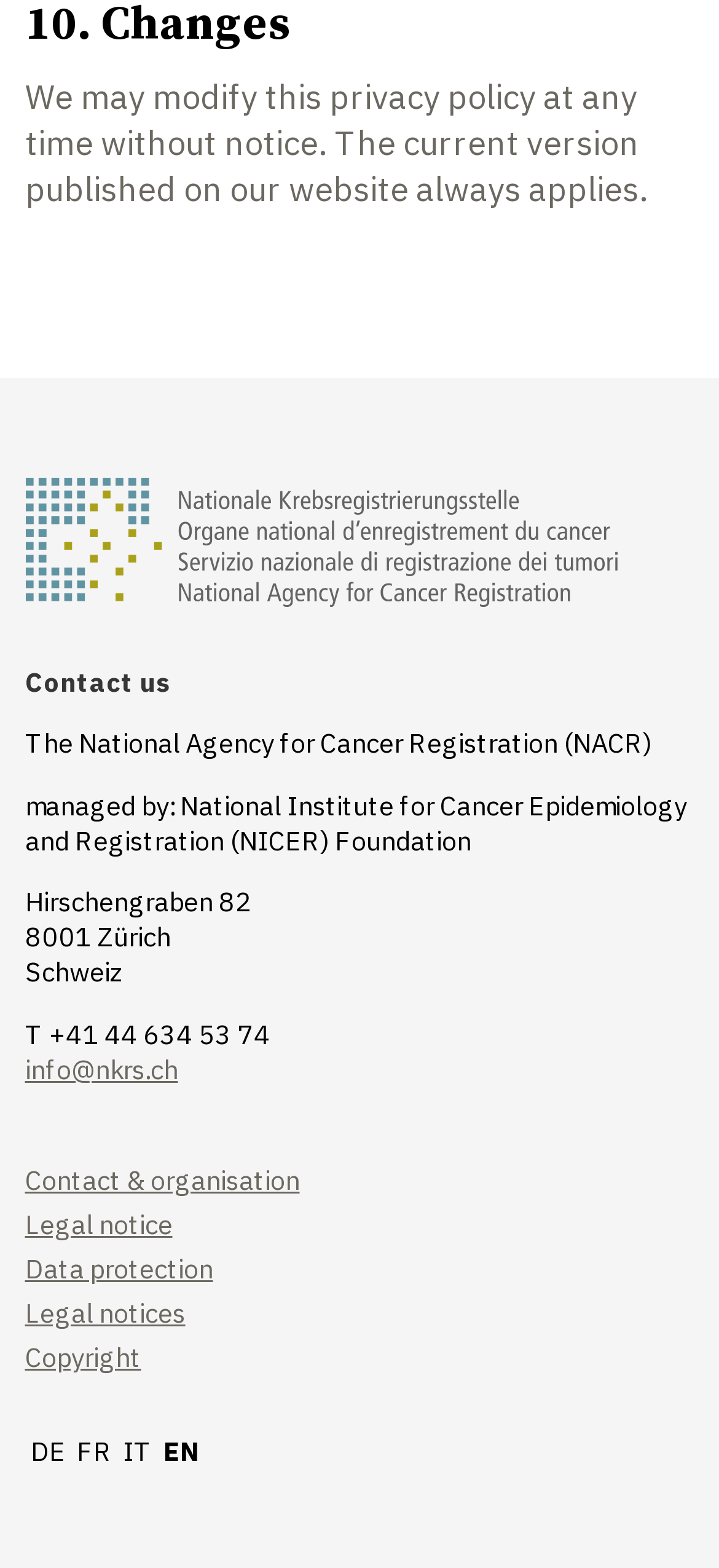Please identify the bounding box coordinates of the area that needs to be clicked to follow this instruction: "Visit the National Agency for Cancer Registration website".

[0.035, 0.463, 0.906, 0.485]